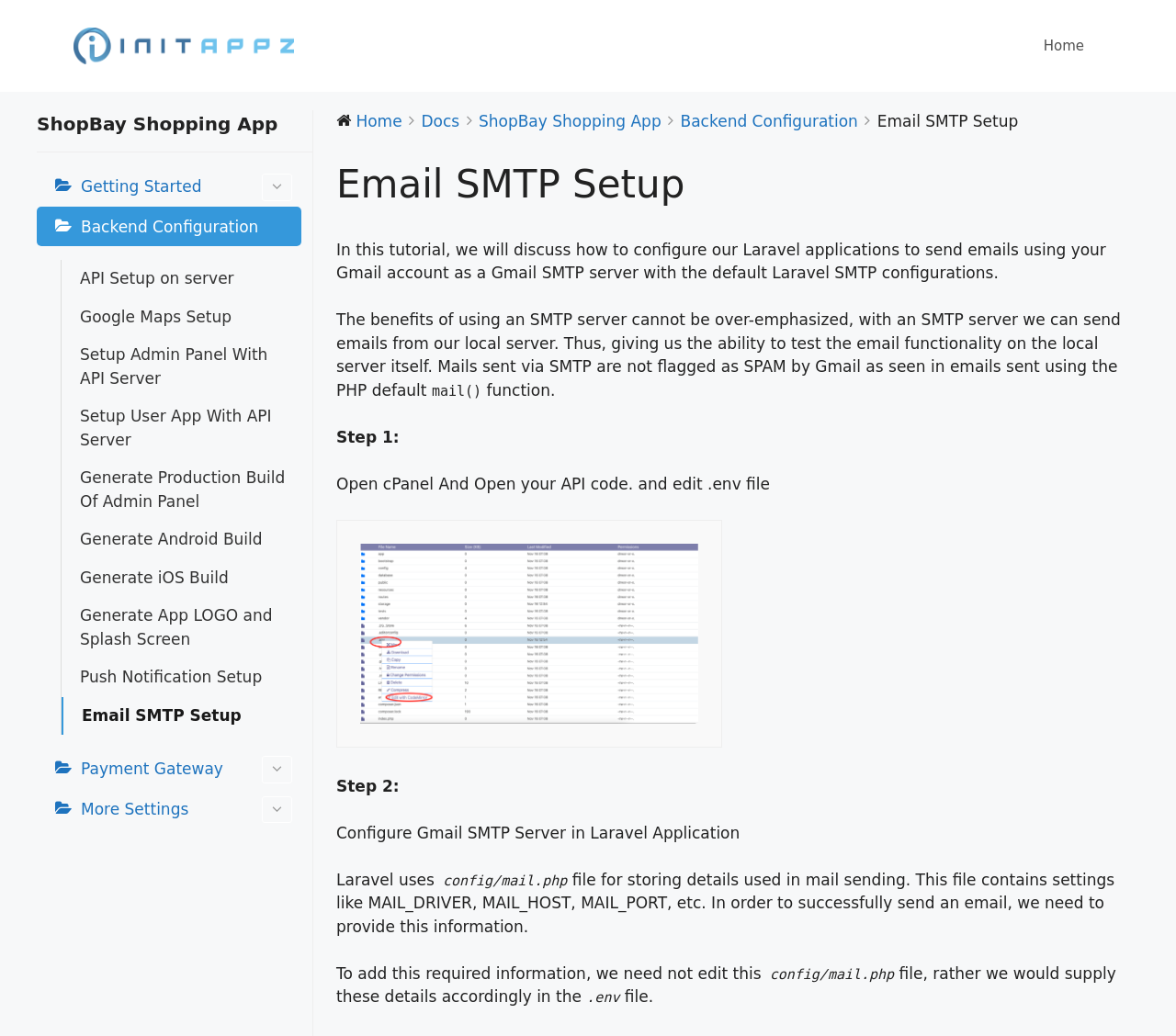Find the bounding box coordinates for the area you need to click to carry out the instruction: "Click on the 'Email SMTP Setup' link". The coordinates should be four float numbers between 0 and 1, indicated as [left, top, right, bottom].

[0.052, 0.672, 0.256, 0.709]